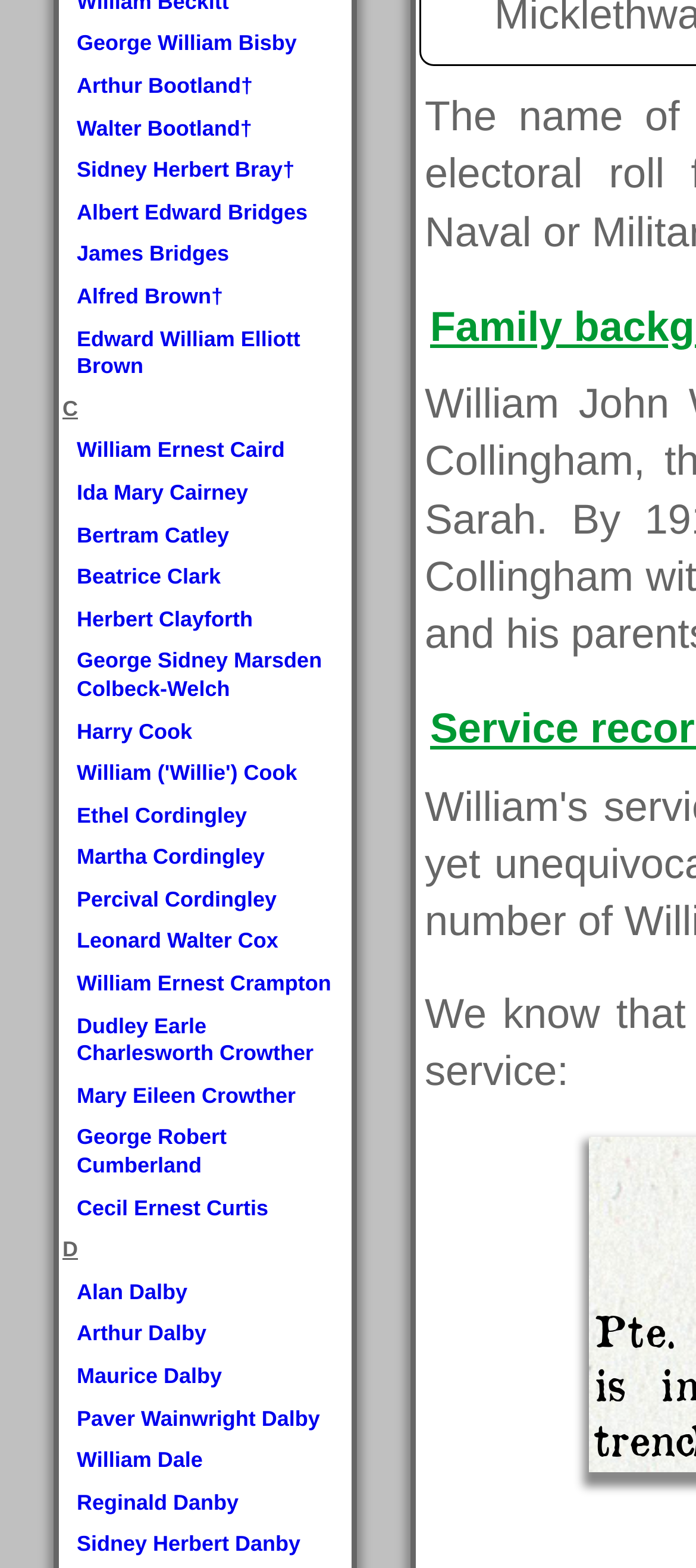Could you specify the bounding box coordinates for the clickable section to complete the following instruction: "Learn about Reginald Danby"?

[0.11, 0.95, 0.343, 0.966]